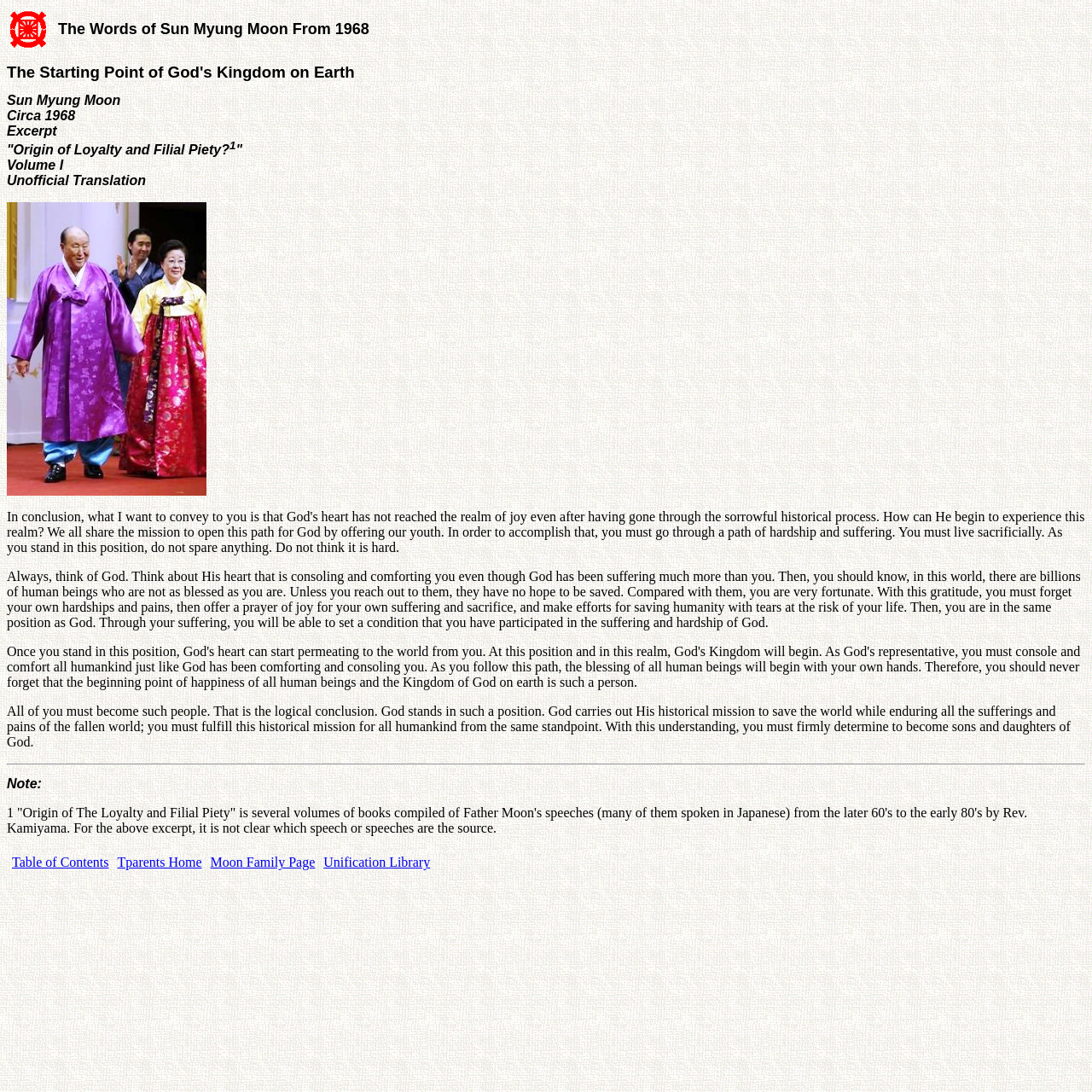Provide the bounding box coordinates for the UI element described in this sentence: "Unification Library". The coordinates should be four float values between 0 and 1, i.e., [left, top, right, bottom].

[0.296, 0.783, 0.394, 0.796]